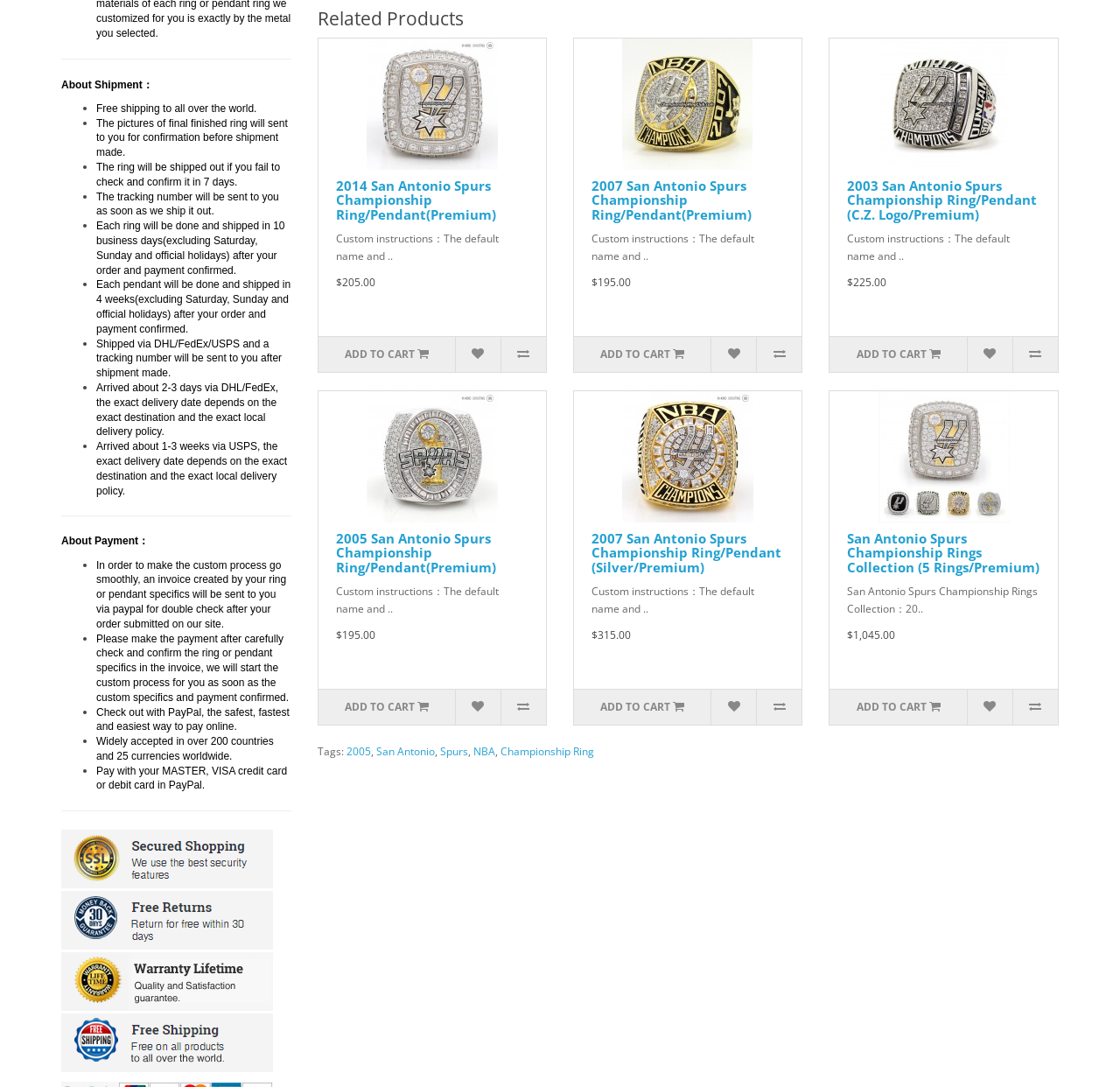Using the information in the image, could you please answer the following question in detail:
What is the payment method accepted?

I found the payment method accepted under the 'About Payment' heading, which mentions PayPal as the payment method.